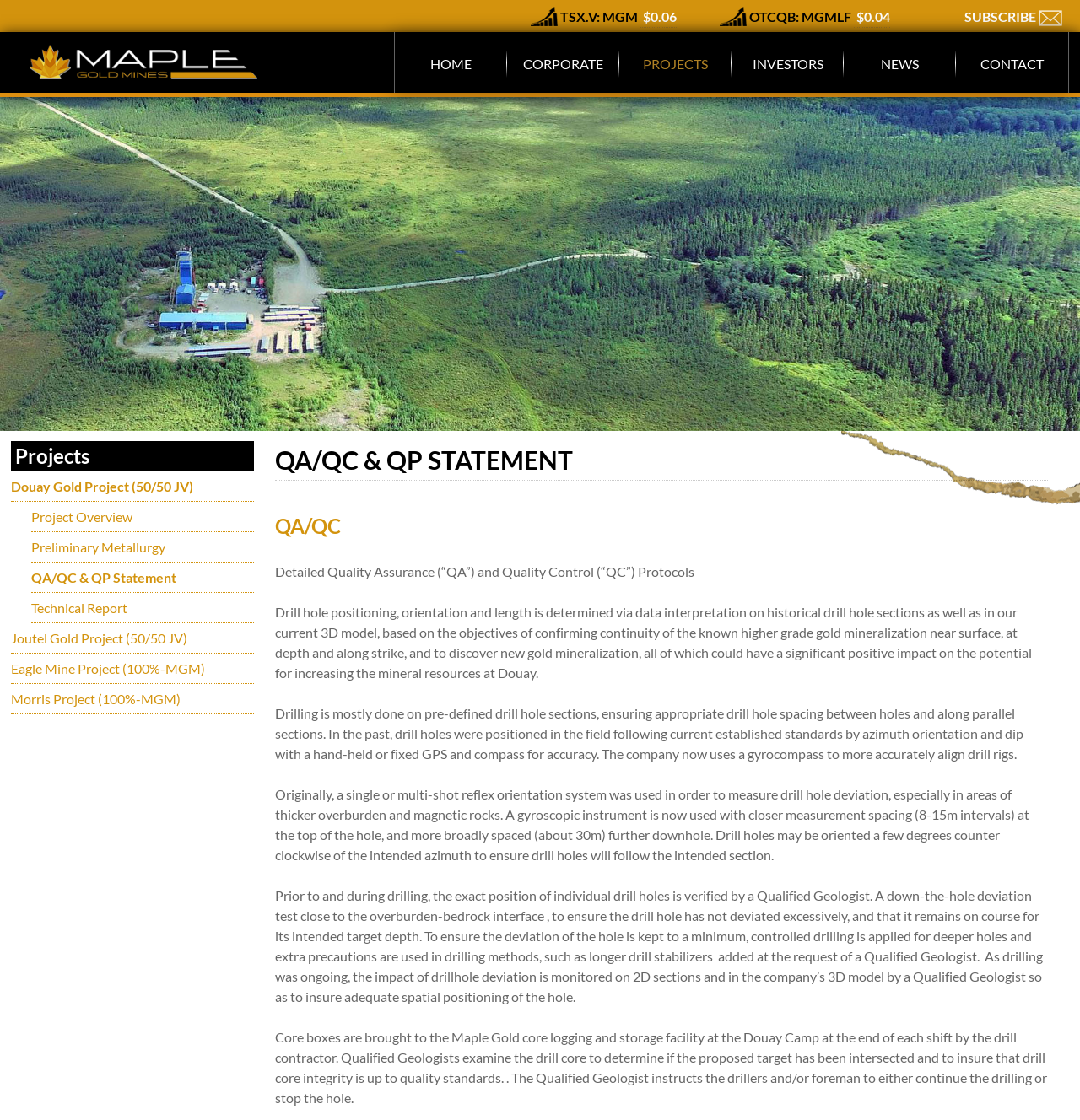Please provide a one-word or short phrase answer to the question:
What is the role of a Qualified Geologist during drilling?

To verify drill hole position and ensure quality standards